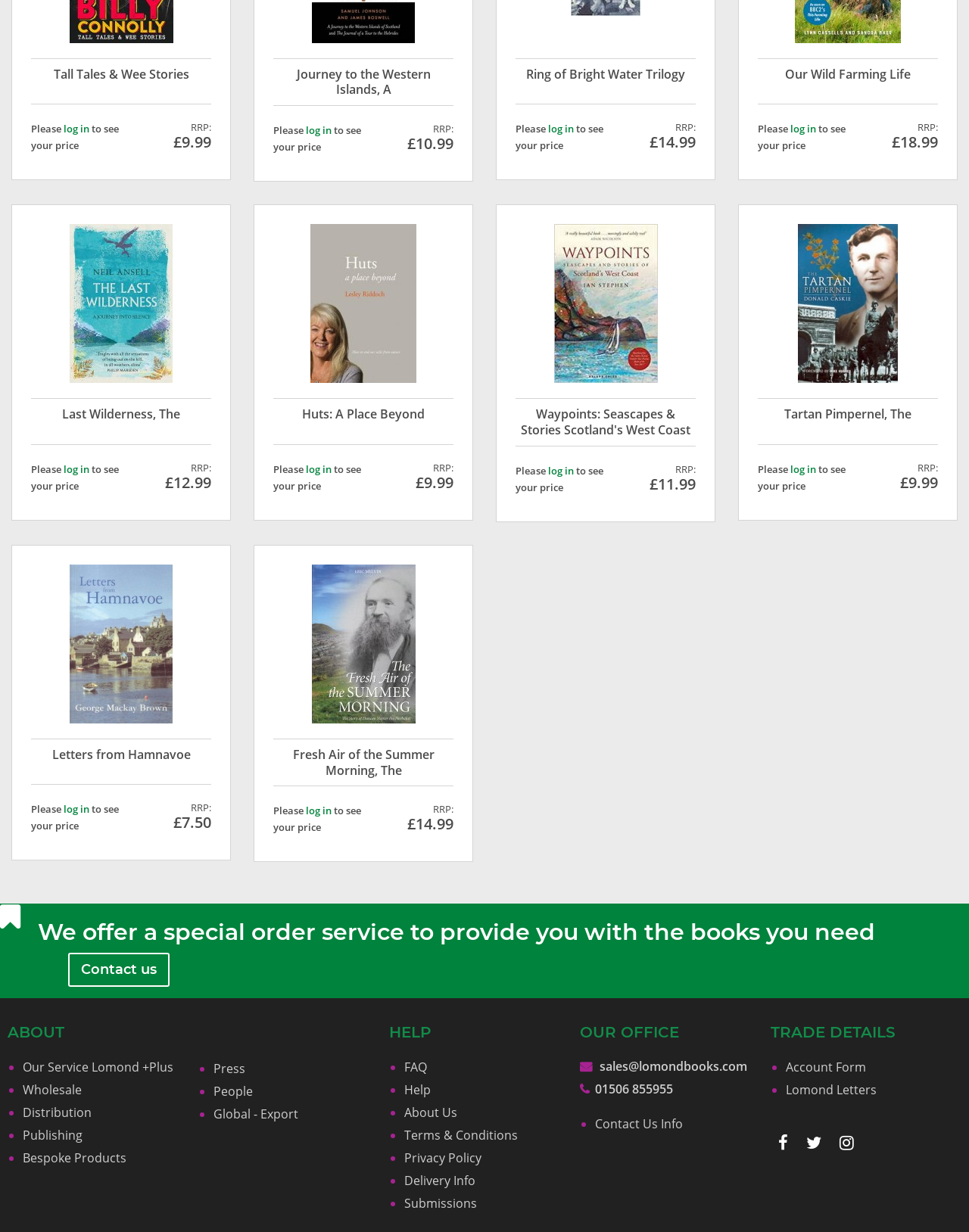Locate the bounding box coordinates of the element to click to perform the following action: 'view book details of Journey to the Western Islands, A'. The coordinates should be given as four float values between 0 and 1, in the form of [left, top, right, bottom].

[0.282, 0.054, 0.468, 0.079]